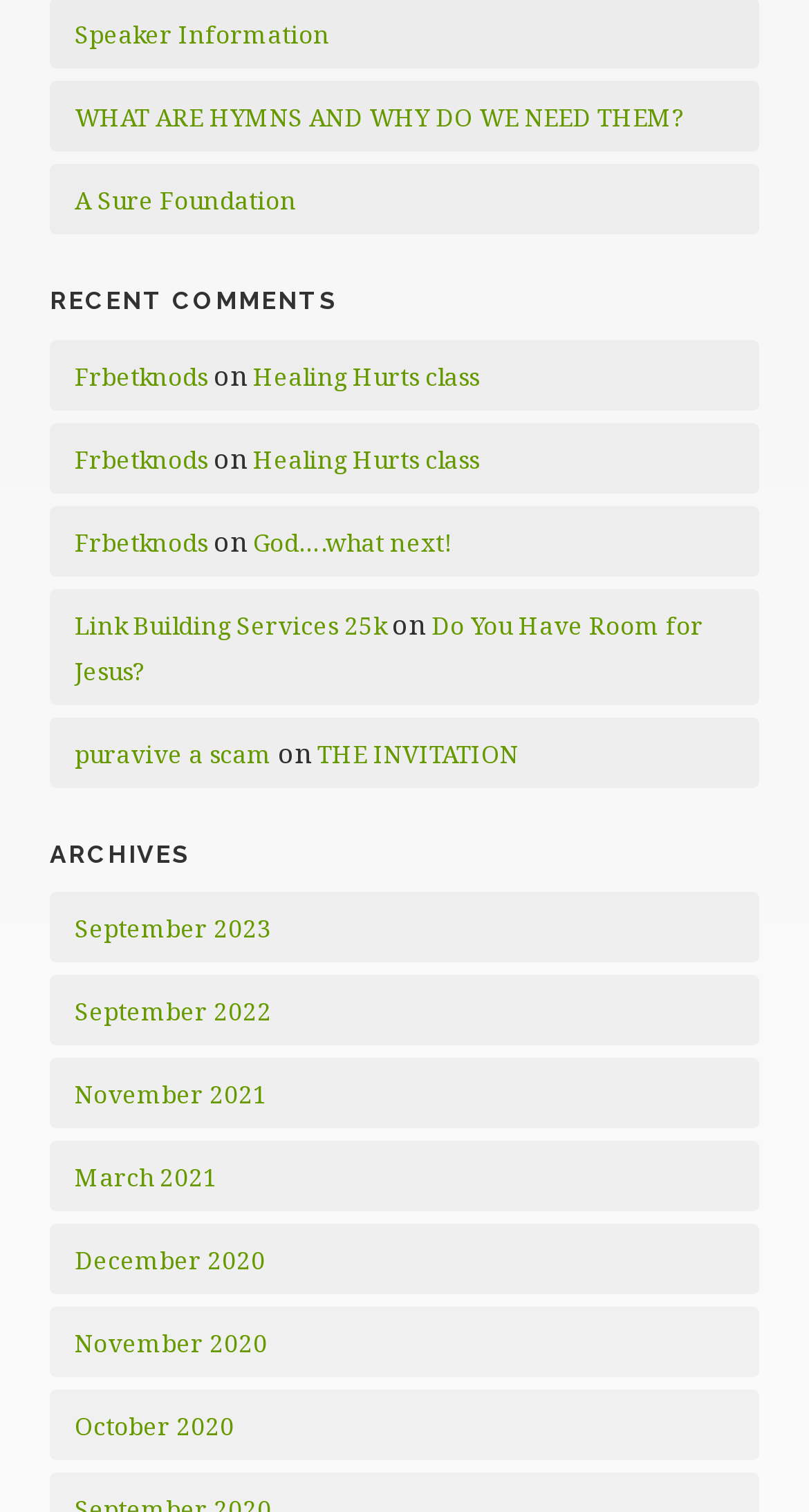Find the bounding box coordinates for the HTML element described as: "Ecorun Campaign". The coordinates should consist of four float values between 0 and 1, i.e., [left, top, right, bottom].

None